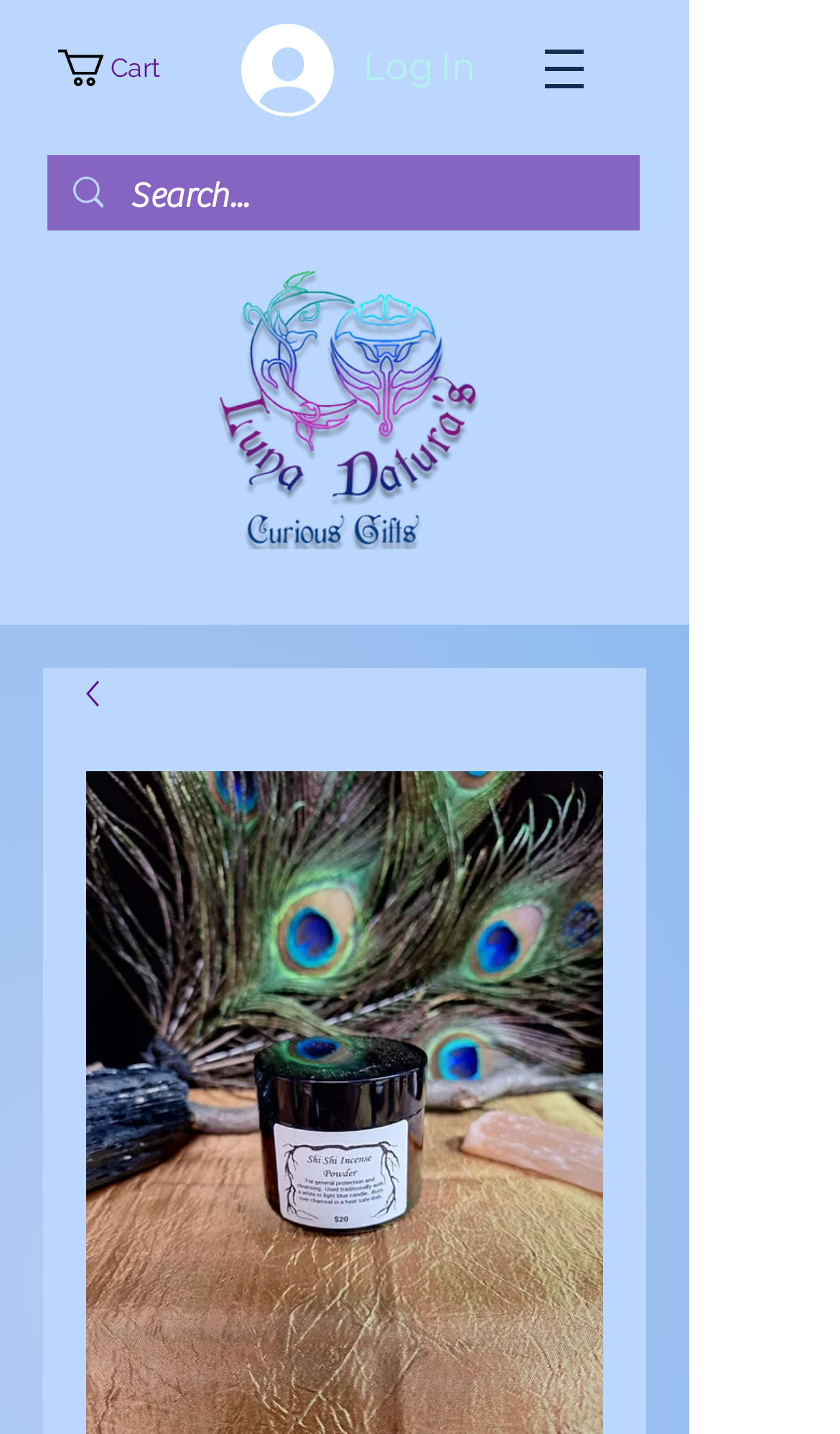Find the bounding box coordinates for the HTML element described as: "alt="Logo mobile"". The coordinates should consist of four float values between 0 and 1, i.e., [left, top, right, bottom].

None